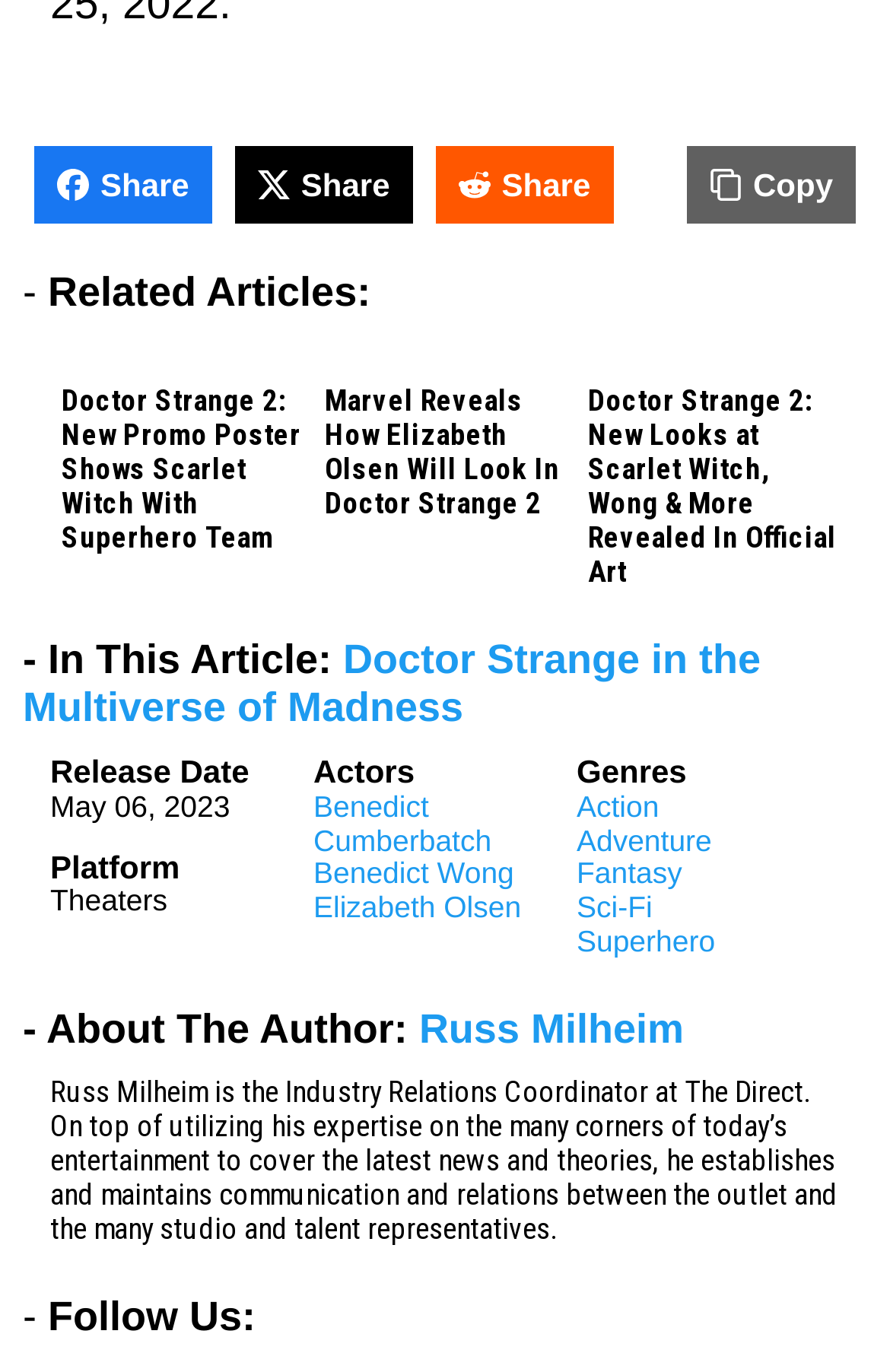Please identify the bounding box coordinates of the clickable area that will fulfill the following instruction: "Follow Russ Milheim". The coordinates should be in the format of four float numbers between 0 and 1, i.e., [left, top, right, bottom].

[0.471, 0.734, 0.768, 0.767]